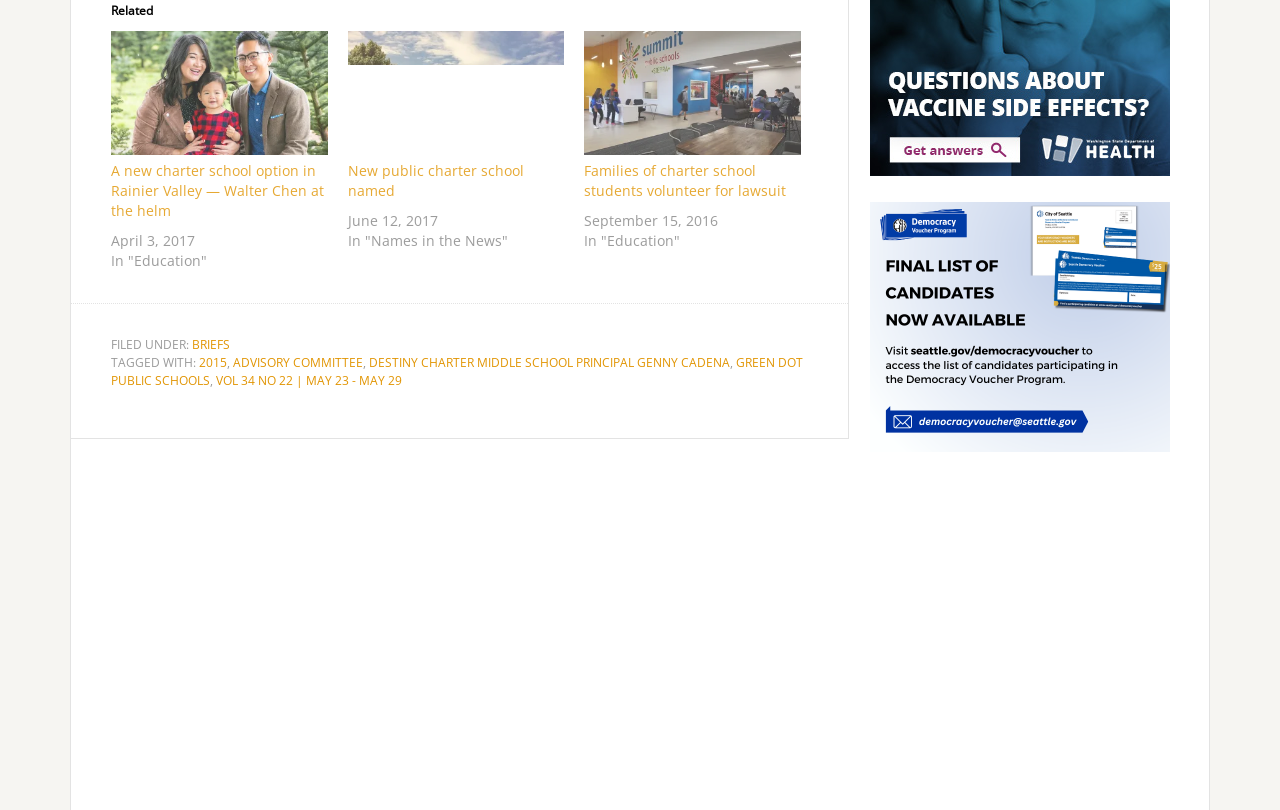Bounding box coordinates are to be given in the format (top-left x, top-left y, bottom-right x, bottom-right y). All values must be floating point numbers between 0 and 1. Provide the bounding box coordinate for the UI element described as: alt="WACaresFund"

[0.68, 0.935, 0.914, 0.962]